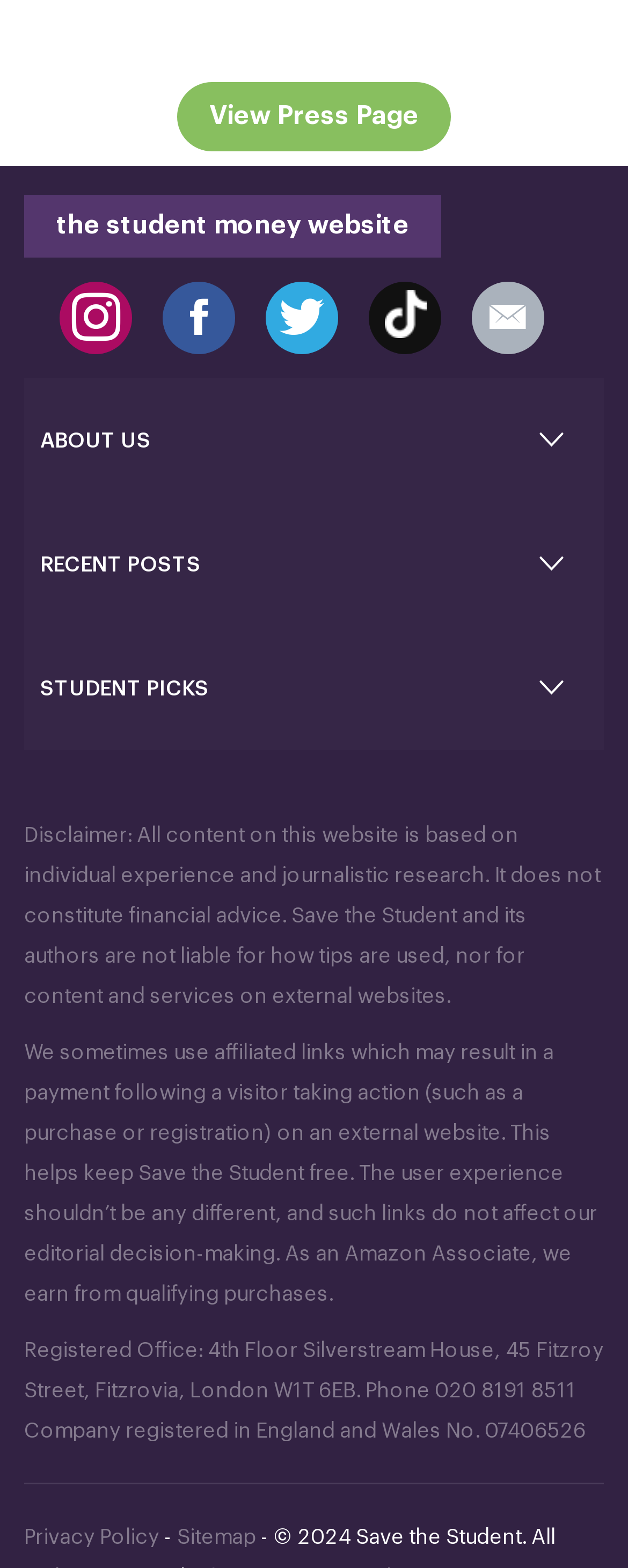Identify the bounding box coordinates of the section that should be clicked to achieve the task described: "Read about the story".

[0.064, 0.444, 0.249, 0.47]